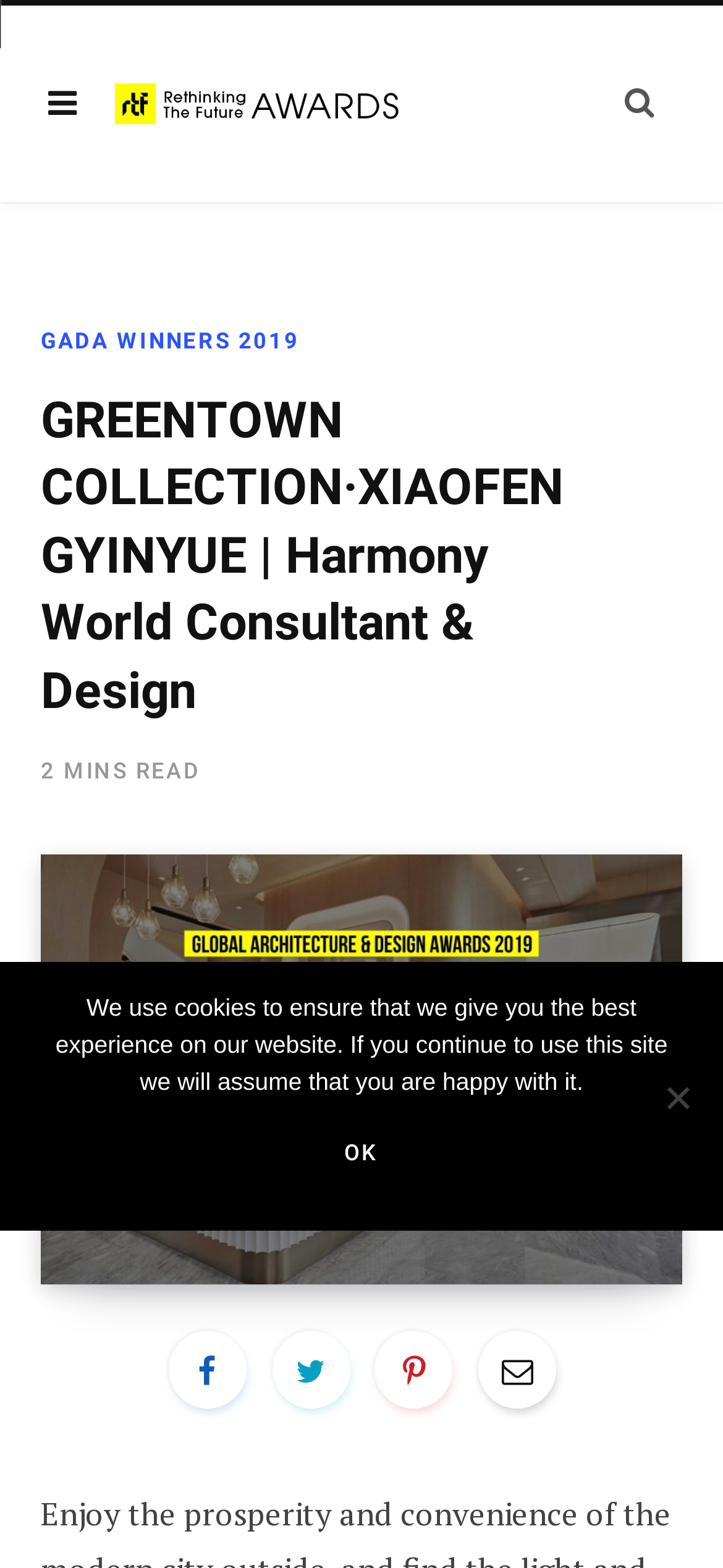Kindly determine the bounding box coordinates of the area that needs to be clicked to fulfill this instruction: "Go to GADA WINNERS 2019 page".

[0.056, 0.209, 0.414, 0.226]